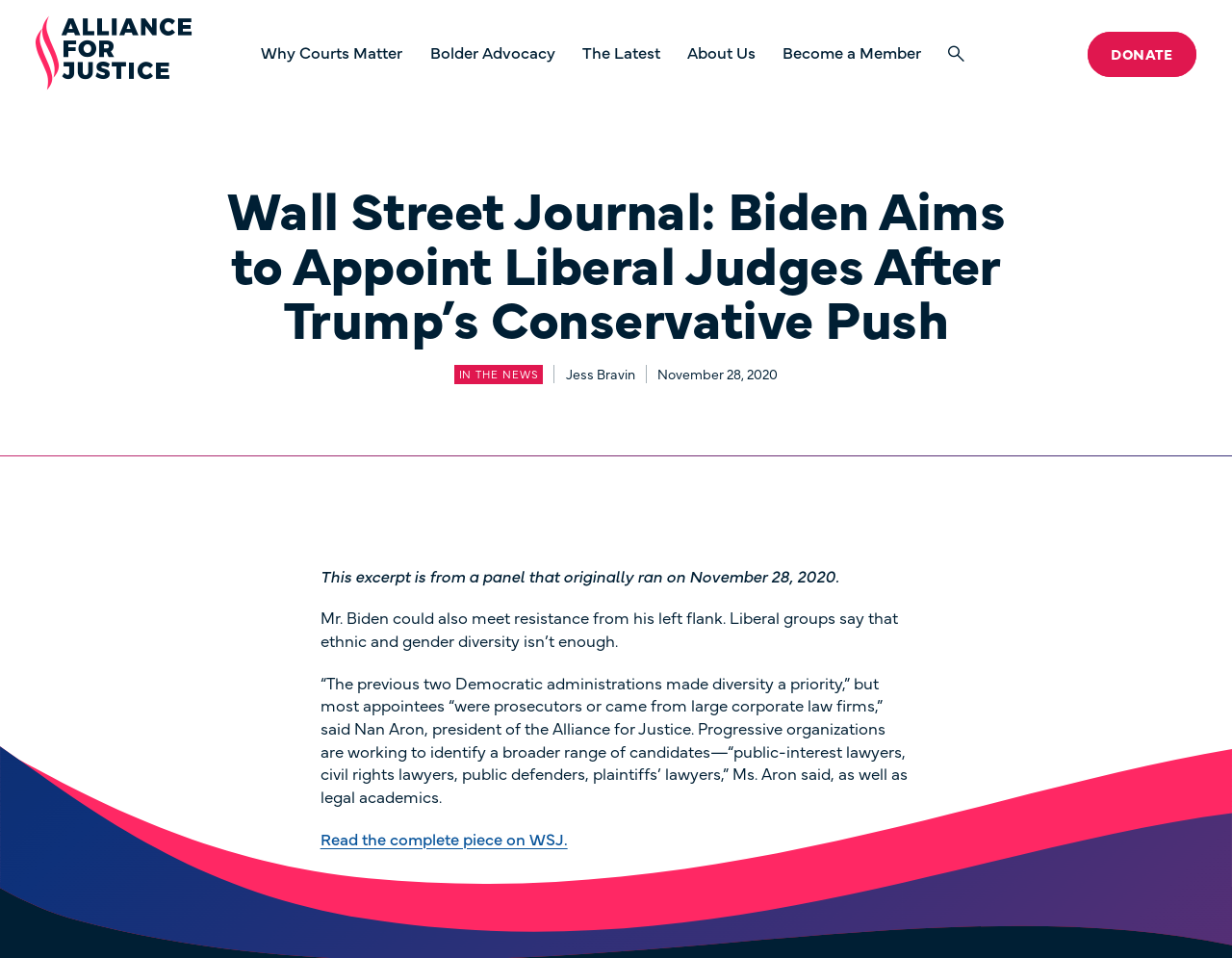Determine the coordinates of the bounding box that should be clicked to complete the instruction: "Read the complete piece on WSJ". The coordinates should be represented by four float numbers between 0 and 1: [left, top, right, bottom].

[0.26, 0.863, 0.461, 0.887]